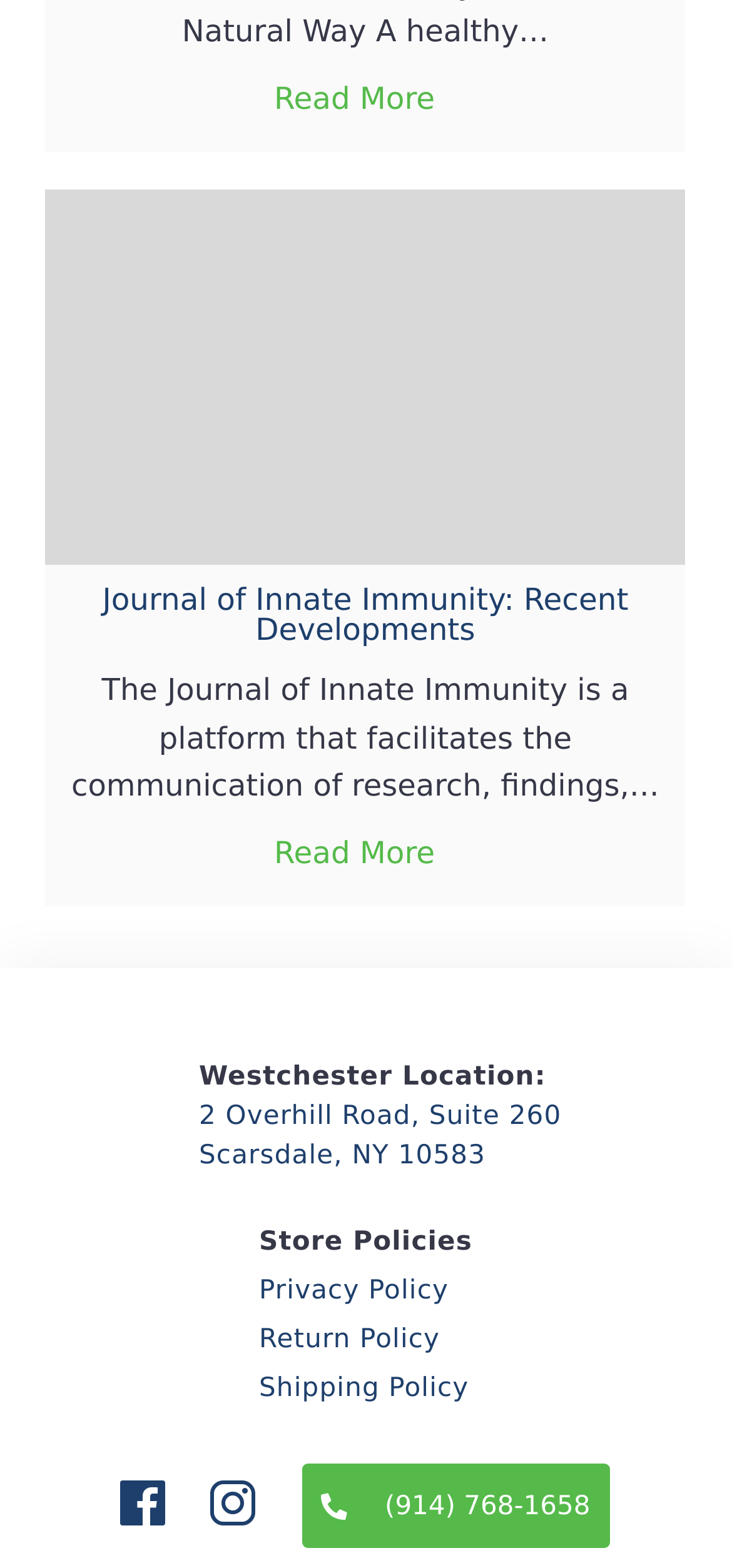What is the phone number of the contact?
From the screenshot, supply a one-word or short-phrase answer.

(914) 768-1658